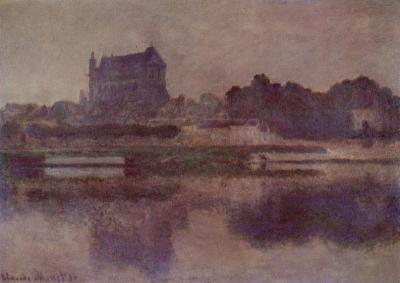Give a thorough explanation of the image.

The image depicts Claude Monet's painting titled "Vernon Church in Grey Weather," created in 1894. This artwork showcases a moody, atmospheric view of the church in Vernon, shrouded in a mysterious, misty ambiance. Monet's unique brushwork captures the essence of the landscape, presenting soft, blended colors that evoke a sense of calm and introspection. 

The scene features the church prominently in the background, with its silhouette contrasting against the subdued hues of the sky and reflections shimmering on the surface of the Seine River. This piece is part of a series that illustrates Monet's evolving style during his later years, where he embraced more homogenous brushstrokes to create an integrated visual effect, focusing on the overall atmosphere rather than the intricate details. The composition reflects Monet's fascination with light and its impact on the perception of space, inviting viewers to immerse themselves in the tranquil yet evocative scene.